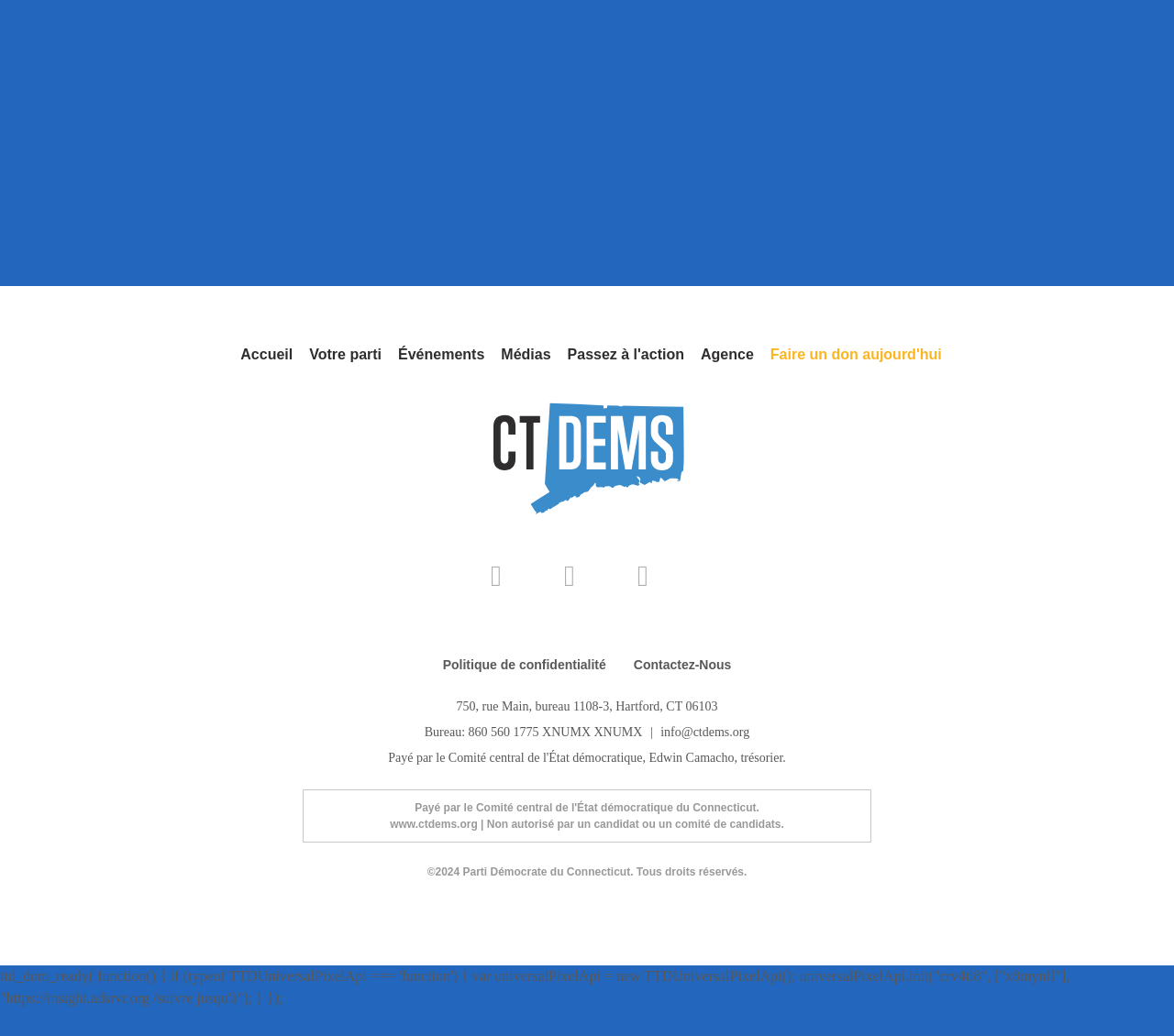What is the phone number of the Connecticut Democratic Party?
Please respond to the question with a detailed and well-explained answer.

I found the phone number by looking at the StaticText element with the ID 339, which contains the phone number information.